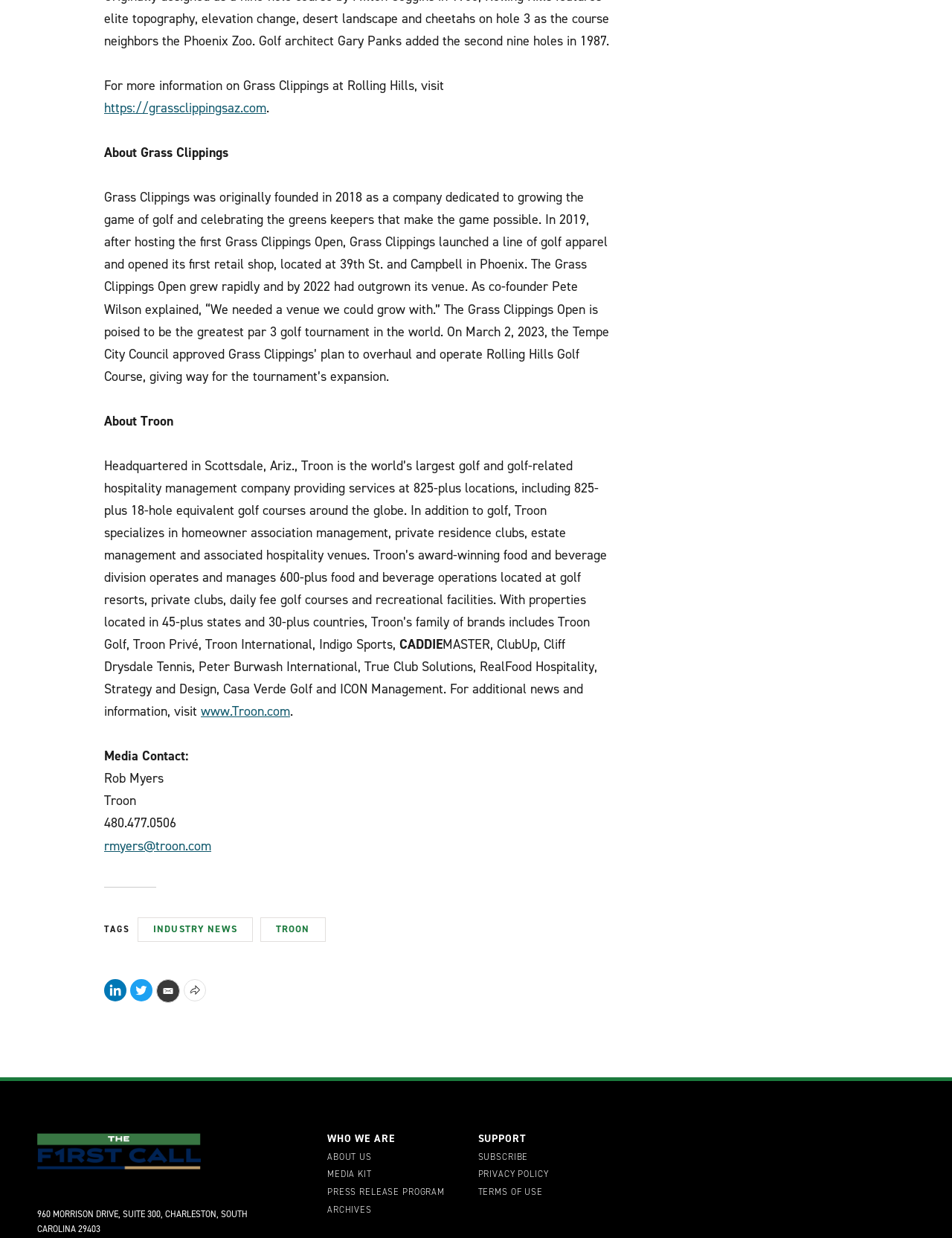What is the name of the company that provides services at 825-plus locations?
Respond to the question with a well-detailed and thorough answer.

The question is asking about the name of the company that provides services at 825-plus locations. After reading the text, I found that Troon is the company that provides services at 825-plus locations, including golf courses, homeowner associations, and recreational facilities.